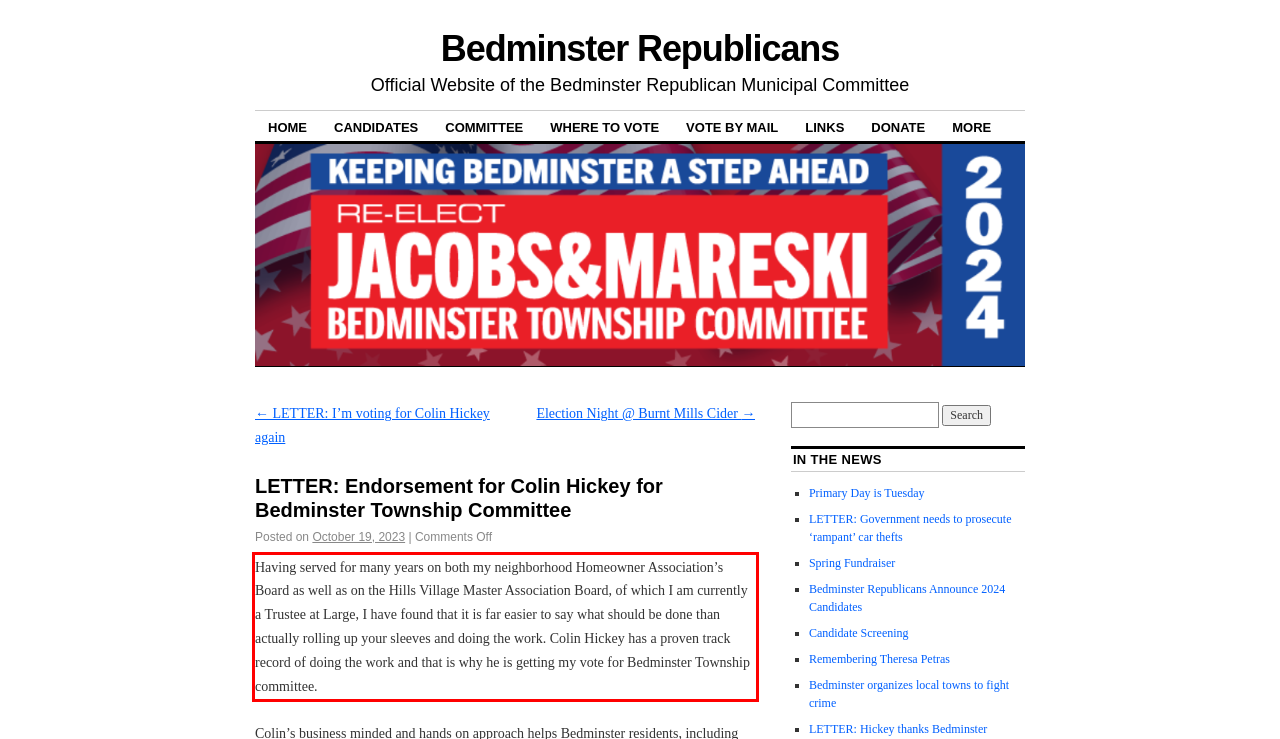Please analyze the provided webpage screenshot and perform OCR to extract the text content from the red rectangle bounding box.

Having served for many years on both my neighborhood Homeowner Association’s Board as well as on the Hills Village Master Association Board, of which I am currently a Trustee at Large, I have found that it is far easier to say what should be done than actually rolling up your sleeves and doing the work. Colin Hickey has a proven track record of doing the work and that is why he is getting my vote for Bedminster Township committee.